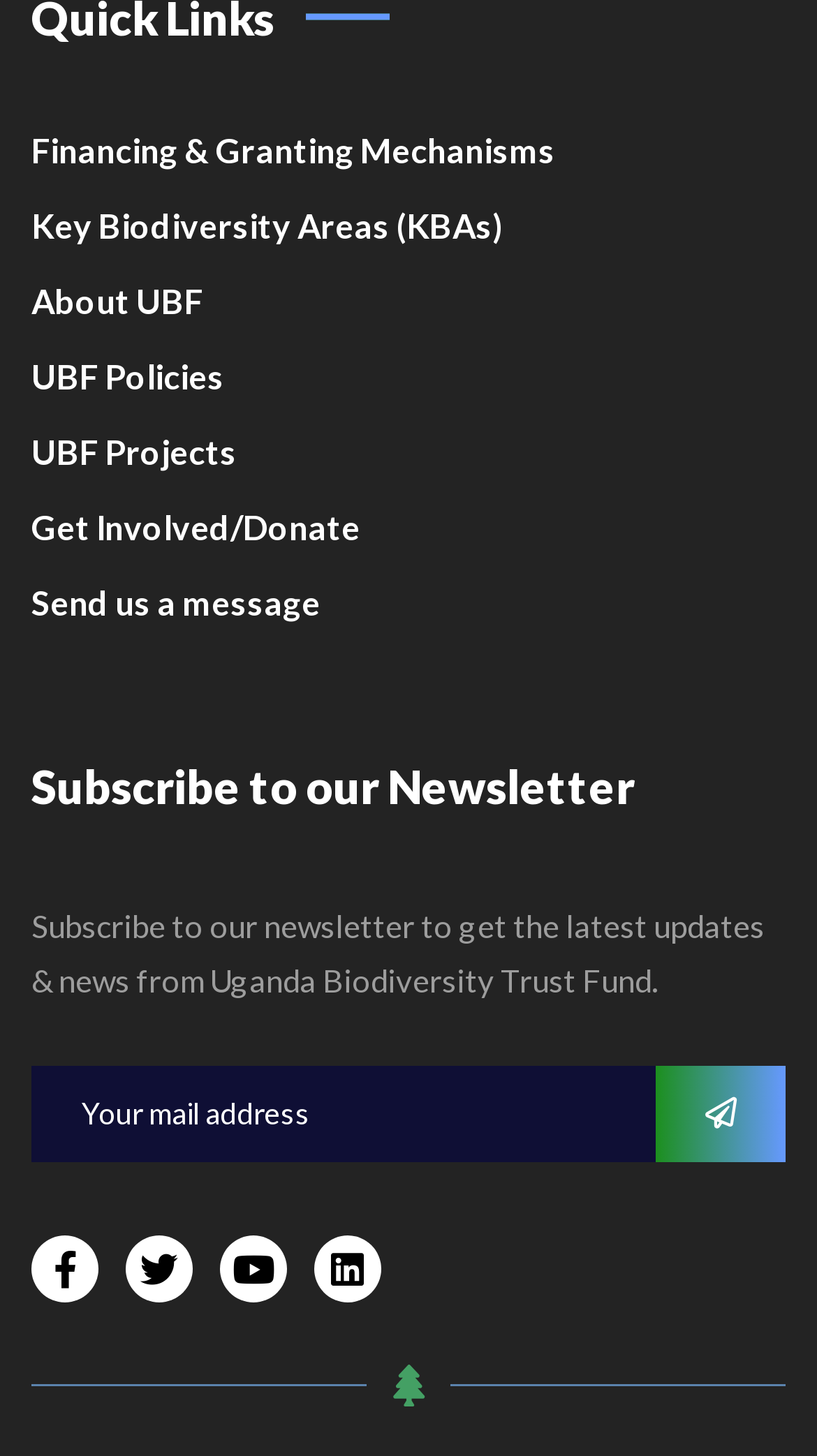Determine the bounding box coordinates of the clickable region to carry out the instruction: "View April 2023".

None